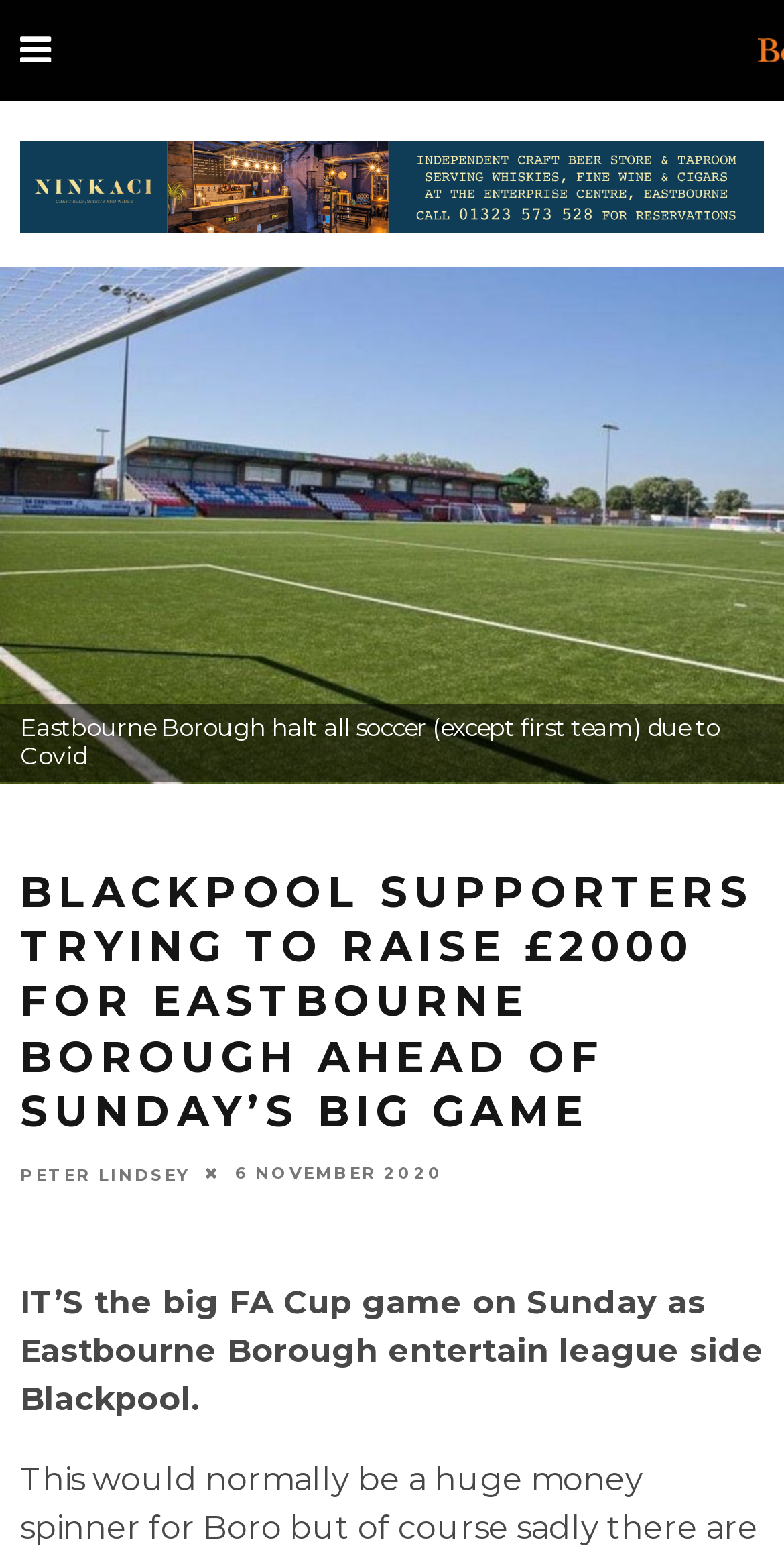Use a single word or phrase to respond to the question:
Who wrote the latest article?

PETER LINDSEY